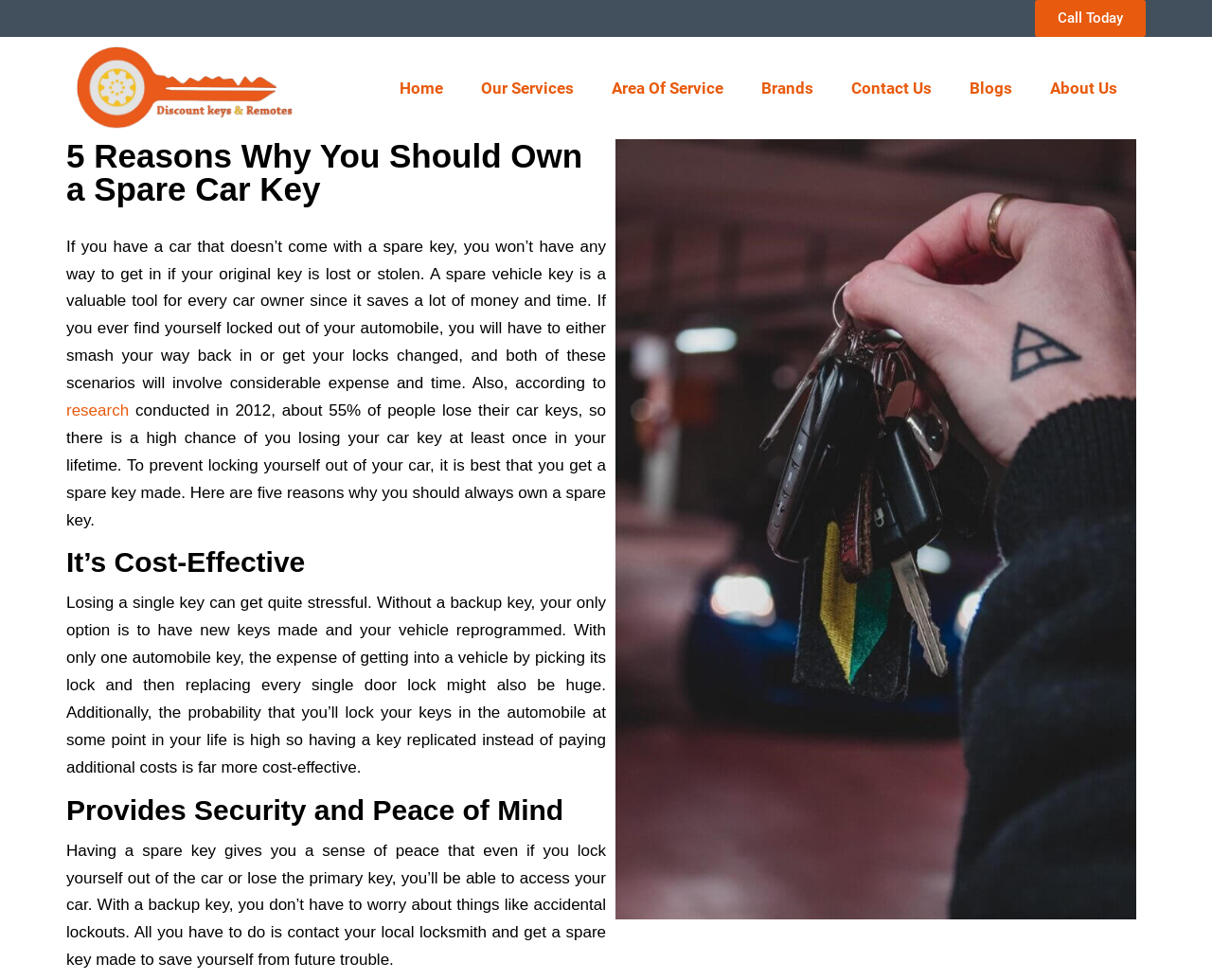Find the bounding box coordinates of the element's region that should be clicked in order to follow the given instruction: "Read more about 'research'". The coordinates should consist of four float numbers between 0 and 1, i.e., [left, top, right, bottom].

[0.055, 0.41, 0.106, 0.428]